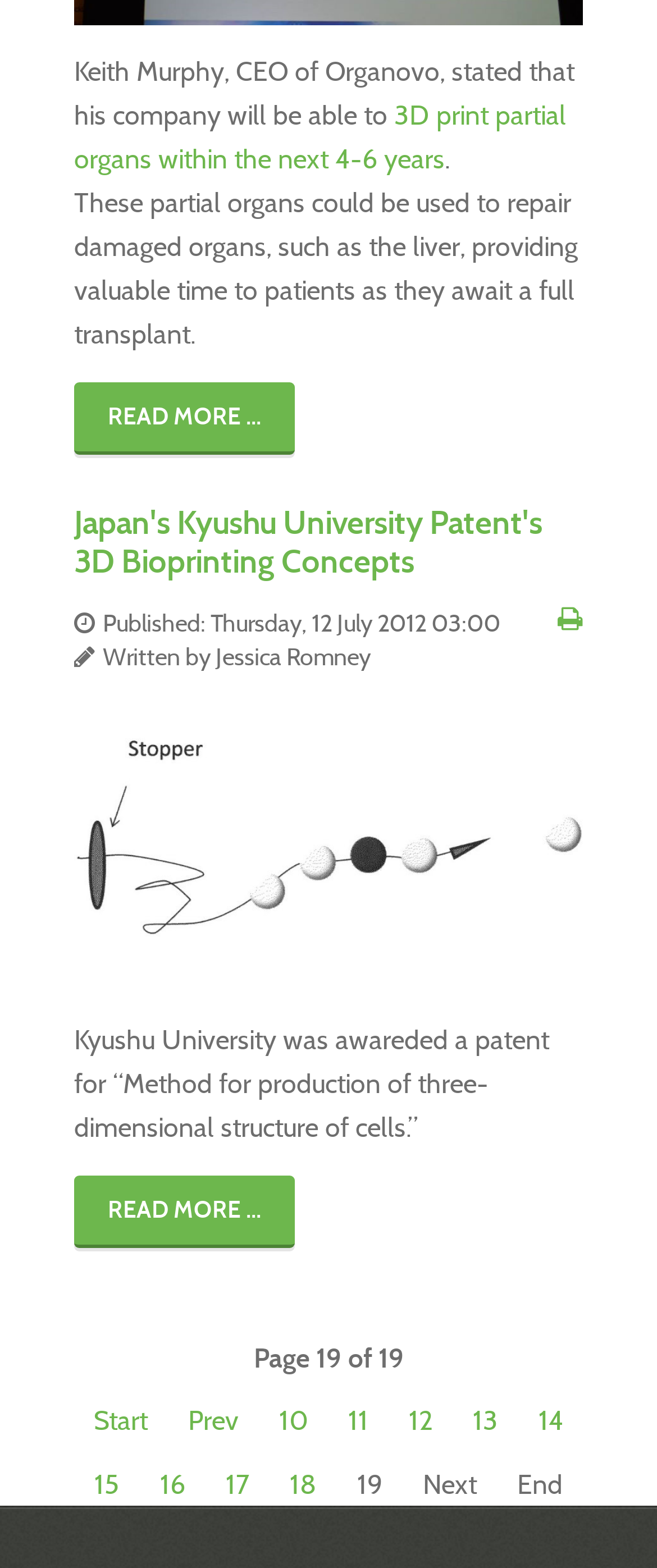Who is the author of the article?
Offer a detailed and exhaustive answer to the question.

I found the author's name at the bottom of the article, which is written by Jessica Romney.